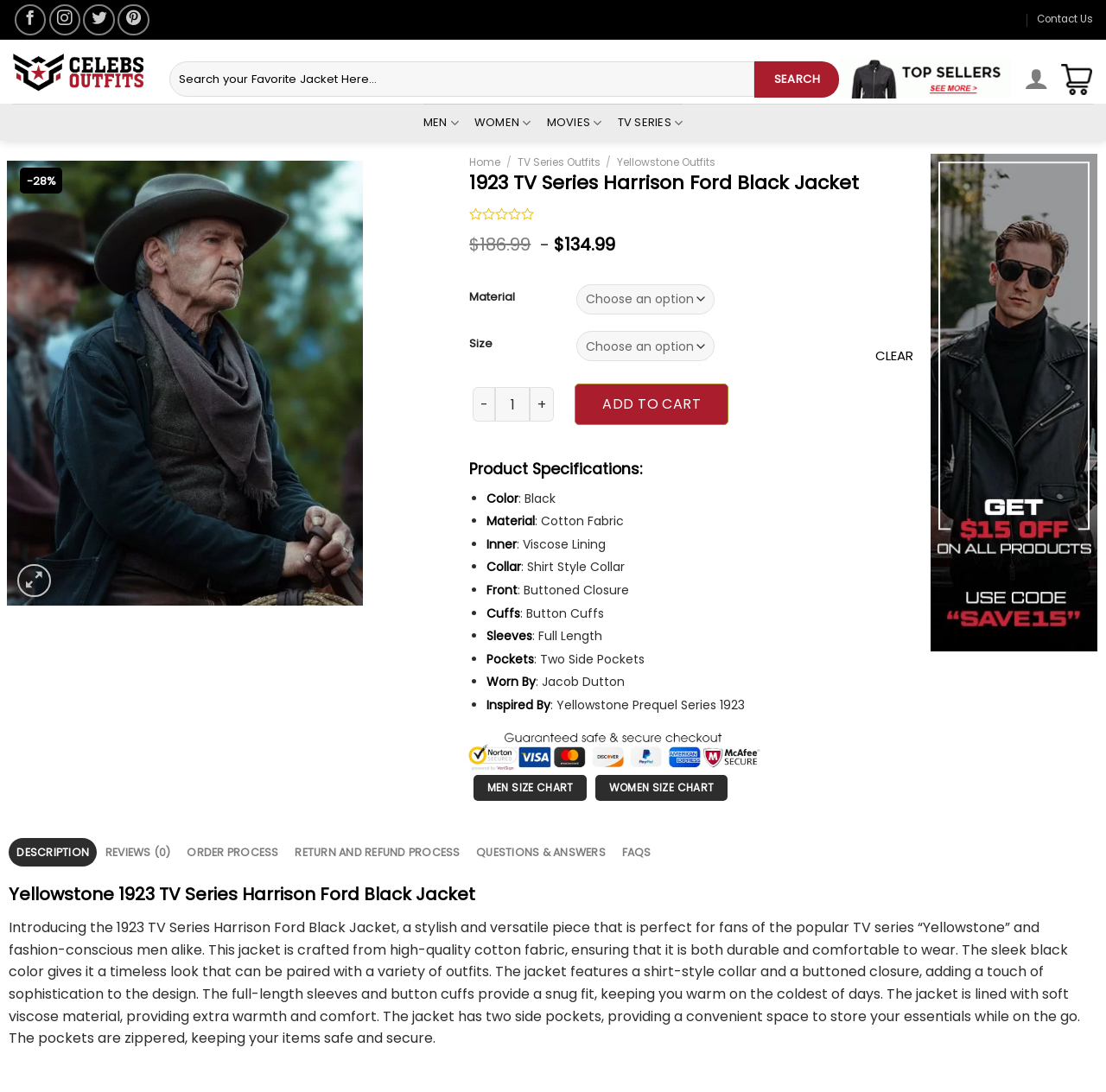Provide an in-depth caption for the elements present on the webpage.

The webpage is an e-commerce product page for a Kate Upton Houston Astros Verlander Bomber Jacket 2022. At the top, there are social media links to follow the brand on Facebook, Instagram, Twitter, and Pinterest. Next to these links is a "Celebs Outfits" logo, which is also a link. On the right side of the top section, there is a search bar with a submit button.

Below the top section, there are navigation links to "top sellers", "MEN", "WOMEN", "MOVIES", and "TV SERIES". The "top sellers" link has an accompanying image. 

The main content of the page is a product description section. It features a large image of the jacket, with a heading that reads "1923 TV Series Harrison Ford Black Jacket". Below the image, there are product details, including a rating system with an image, a price with a discount, and a material and size selection dropdown menu. 

There are also quantity adjustment buttons and an "ADD TO CART" button. Below the product details, there is a "Product Specifications" section, which lists the jacket's features, such as color, material, inner lining, collar style, front closure, cuffs, sleeves, pockets, and who wore it.

At the bottom of the page, there are more navigation links, including "Home", "TV Series Outfits", and "Yellowstone Outfits".